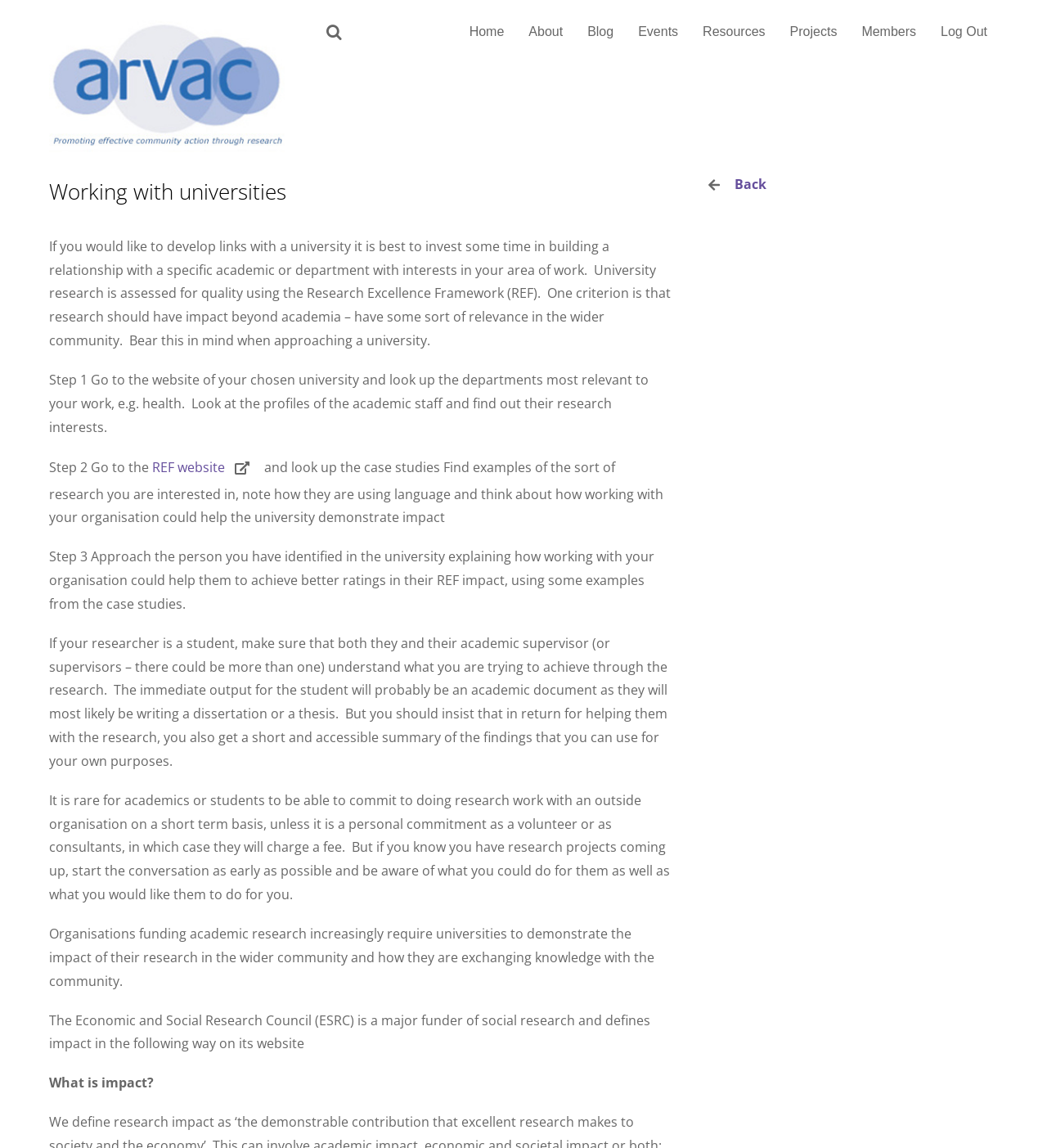Offer an extensive depiction of the webpage and its key elements.

The webpage is about working with universities, specifically focusing on building relationships and collaborating on research projects. At the top, there is a logo and a link to the ARVAC website, accompanied by a search bar. The main navigation menu is located below, featuring links to various sections such as Home, About, Blog, Events, Resources, Projects, Members, and Log Out.

The main content area is divided into sections, starting with a heading "Working with universities" followed by a paragraph of text explaining the importance of building relationships with academics or departments that align with one's area of work. The text also mentions the Research Excellence Framework (REF) and its criteria for assessing research quality, including impact beyond academia.

The next section provides step-by-step guidance on approaching a university, starting with researching the departments and academic staff profiles, identifying relevant research interests, and exploring case studies on the REF website. The text advises on how to approach the identified academic, explaining how collaboration could benefit their REF impact ratings.

The subsequent sections offer further guidance on working with researchers, including students, and the importance of obtaining a accessible summary of the research findings. The text also notes that academics and students are unlikely to commit to short-term research projects without personal or financial incentives.

The final sections discuss the increasing importance of demonstrating research impact in the wider community and the role of funders like the Economic and Social Research Council (ESRC) in promoting knowledge exchange. A link to the ESRC website is provided, along with a definition of impact from their website. A "Back" link is located at the bottom of the page.